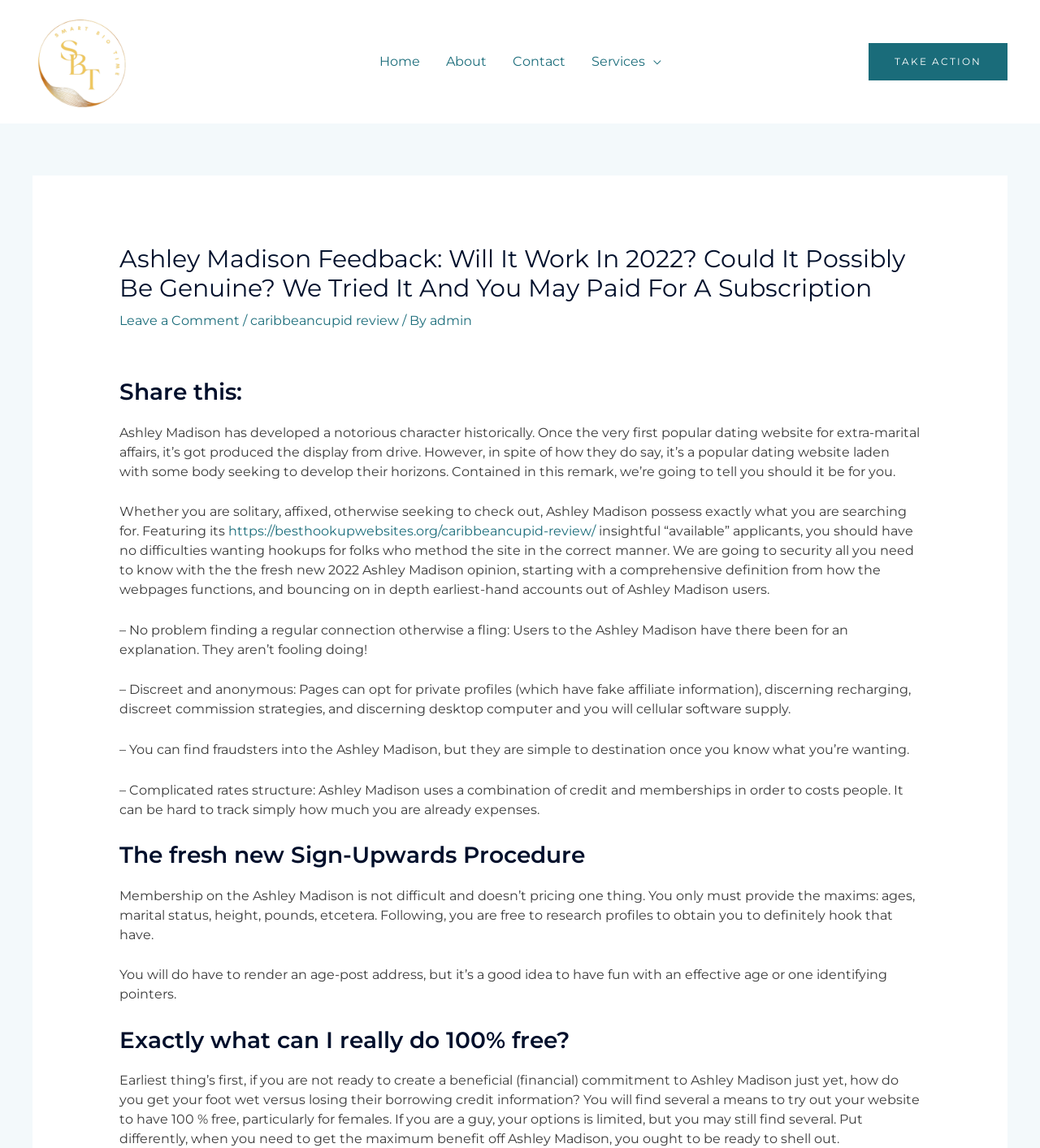What is the name of the blog?
Using the information presented in the image, please offer a detailed response to the question.

The name of the blog can be found at the top of the webpage, where it says 'Ashley Madison feedback: Will it work in 2022? Could it possibly be genuine? We tried it and you may paid for a subscription – Spacious Blog'. The blog name is 'Spacious Blog'.